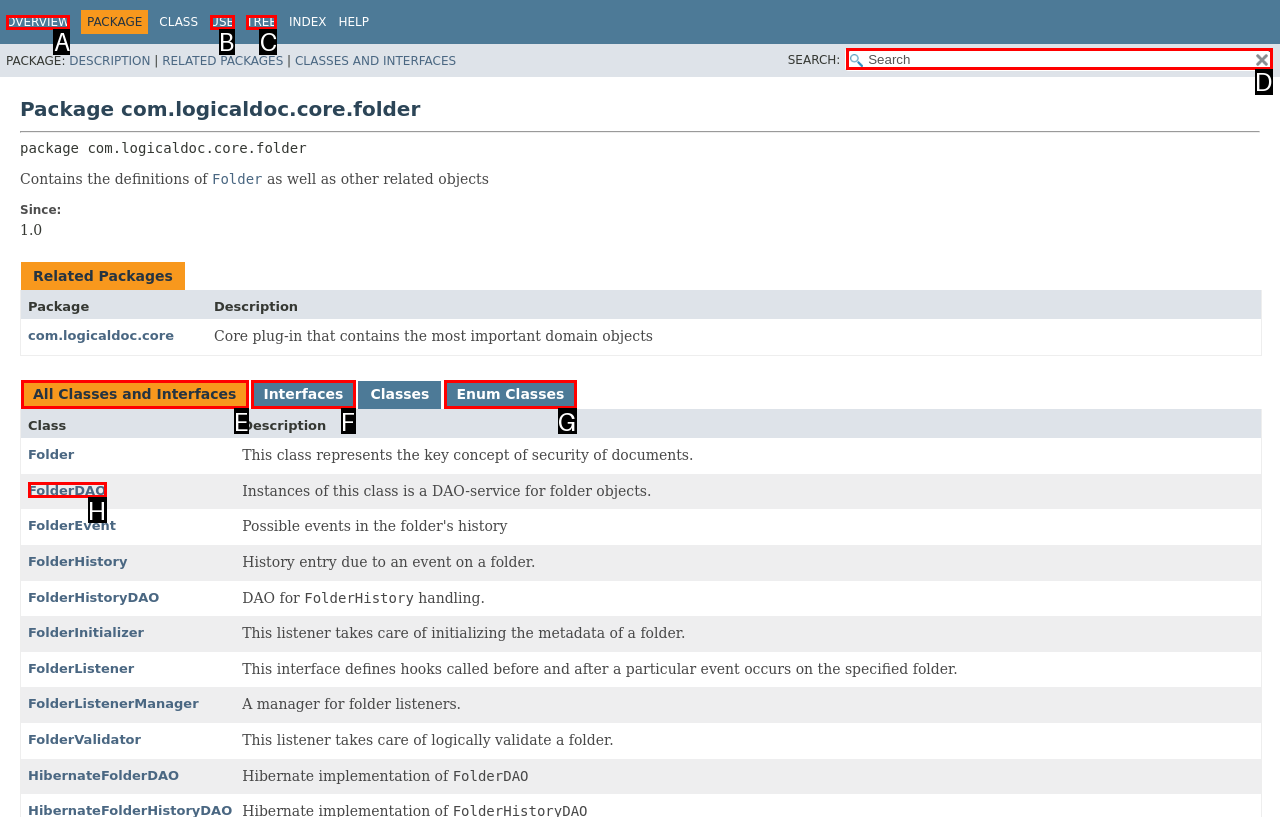Select the correct HTML element to complete the following task: Search for a package
Provide the letter of the choice directly from the given options.

D